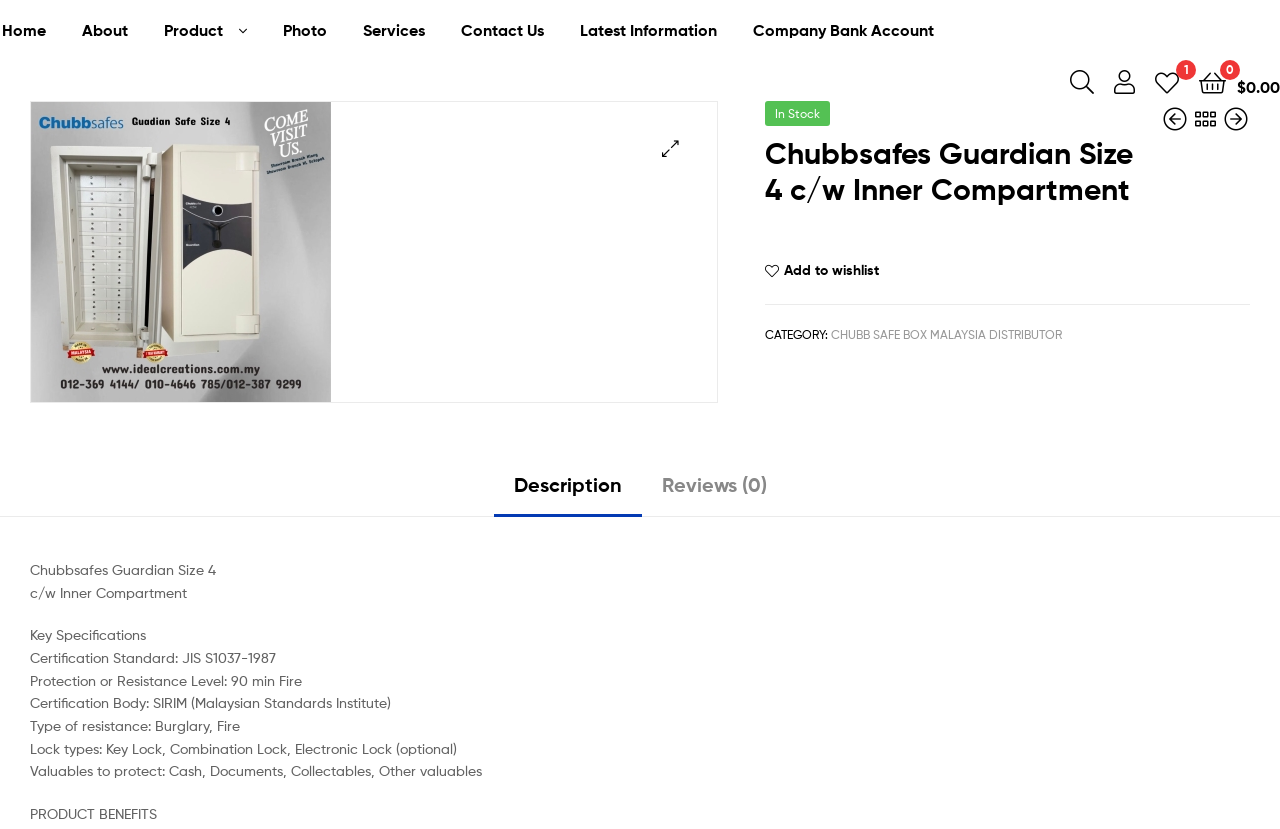Please identify the bounding box coordinates for the region that you need to click to follow this instruction: "Add to wishlist".

[0.598, 0.312, 0.687, 0.339]